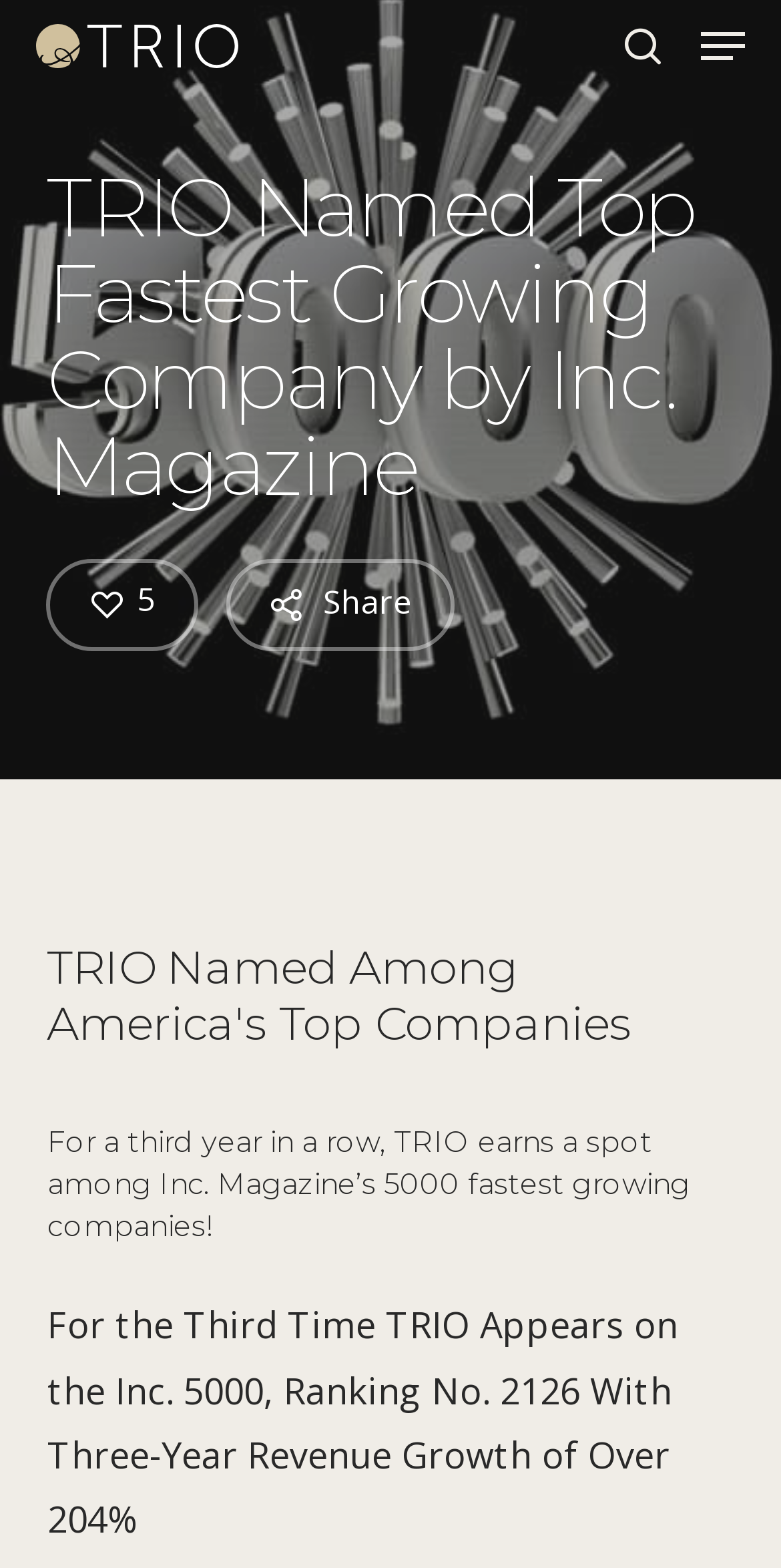Respond to the following question with a brief word or phrase:
What is the ranking of the company on the Inc. 5000 list?

2126